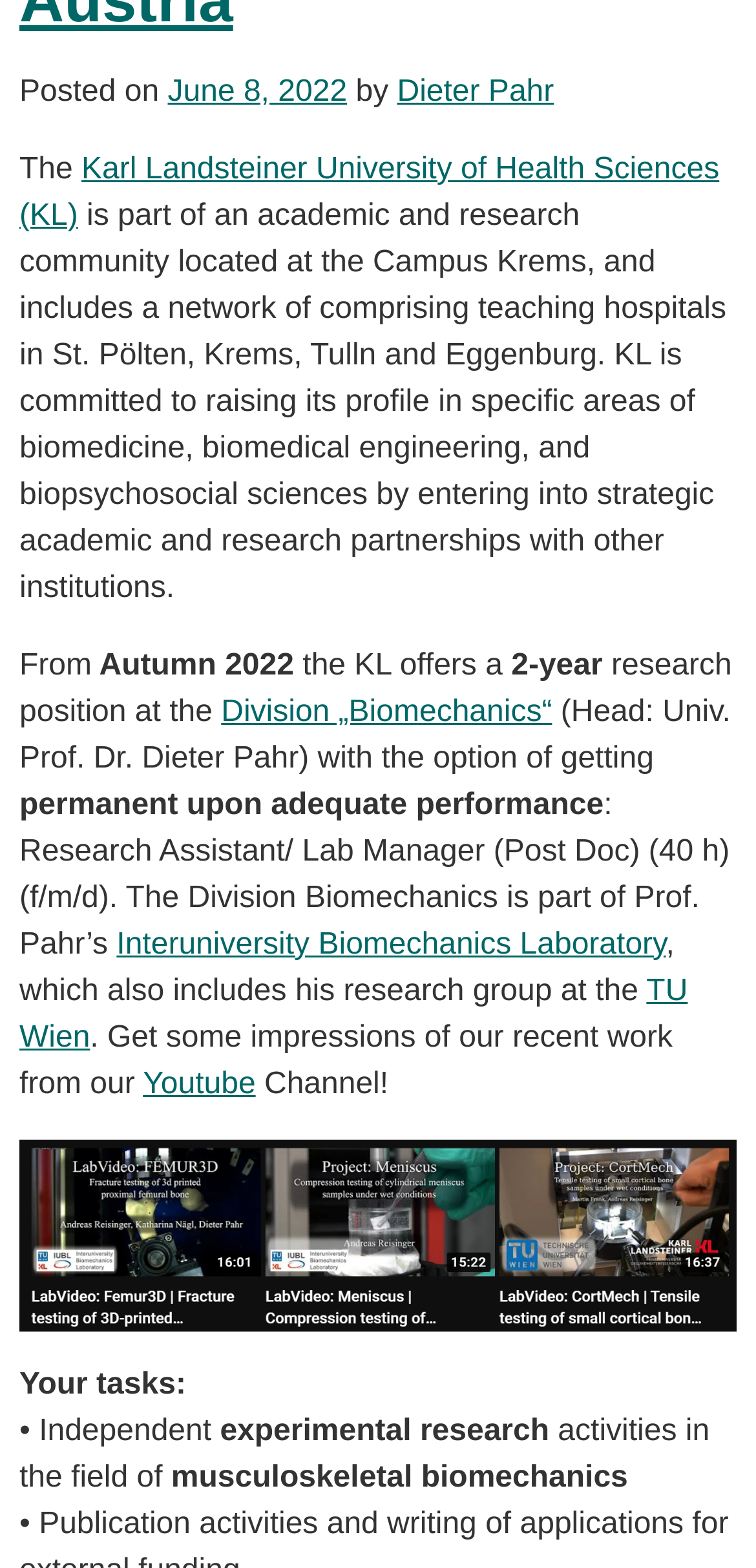Extract the bounding box coordinates for the described element: "ESB Education and student committee". The coordinates should be represented as four float numbers between 0 and 1: [left, top, right, bottom].

[0.128, 0.622, 0.908, 0.656]